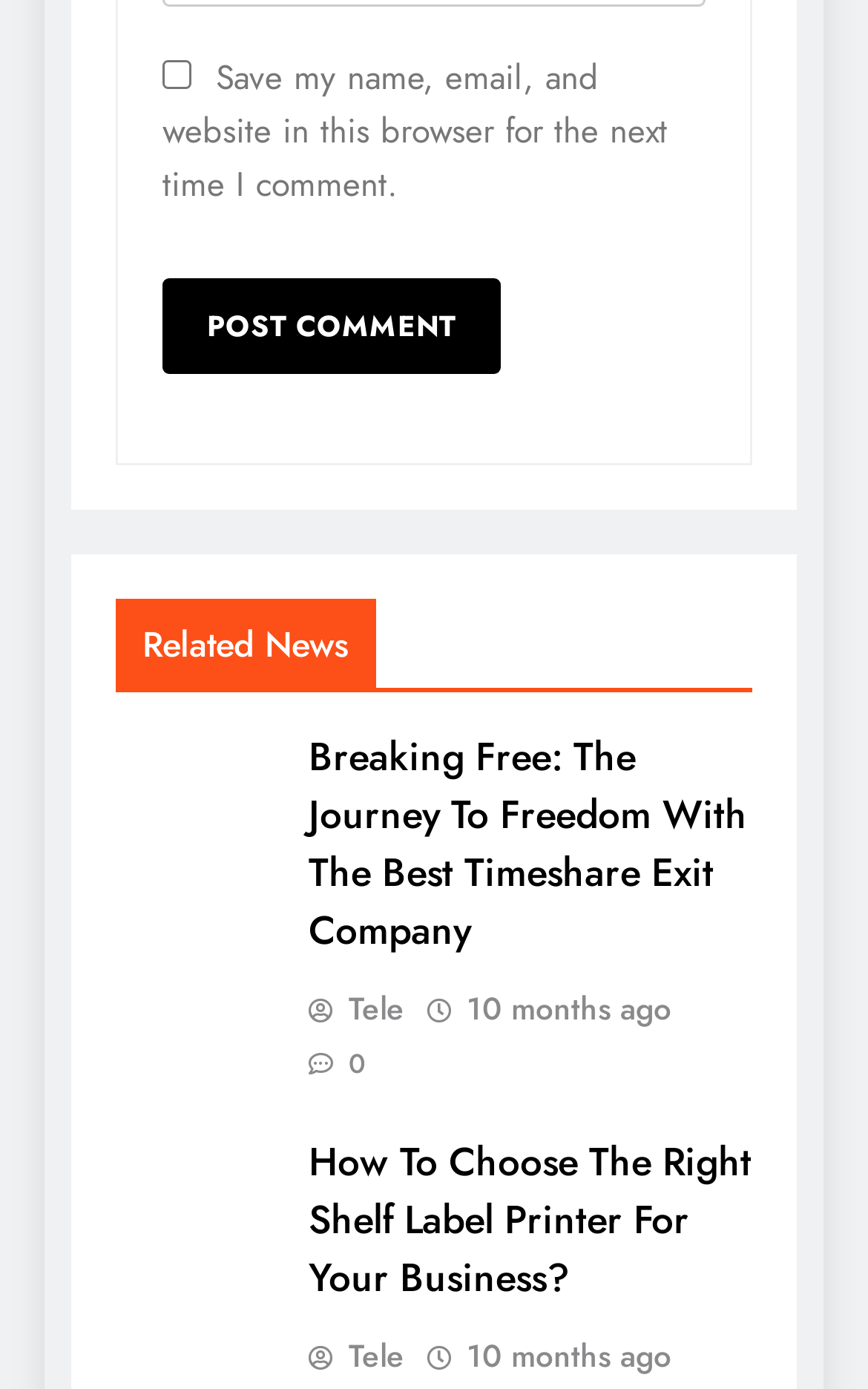What is the topic of the first article?
Please ensure your answer to the question is detailed and covers all necessary aspects.

The first article has a heading that reads 'Breaking Free: The Journey To Freedom With The Best Timeshare Exit Company'. This suggests that the topic of the first article is related to timeshare exit companies.